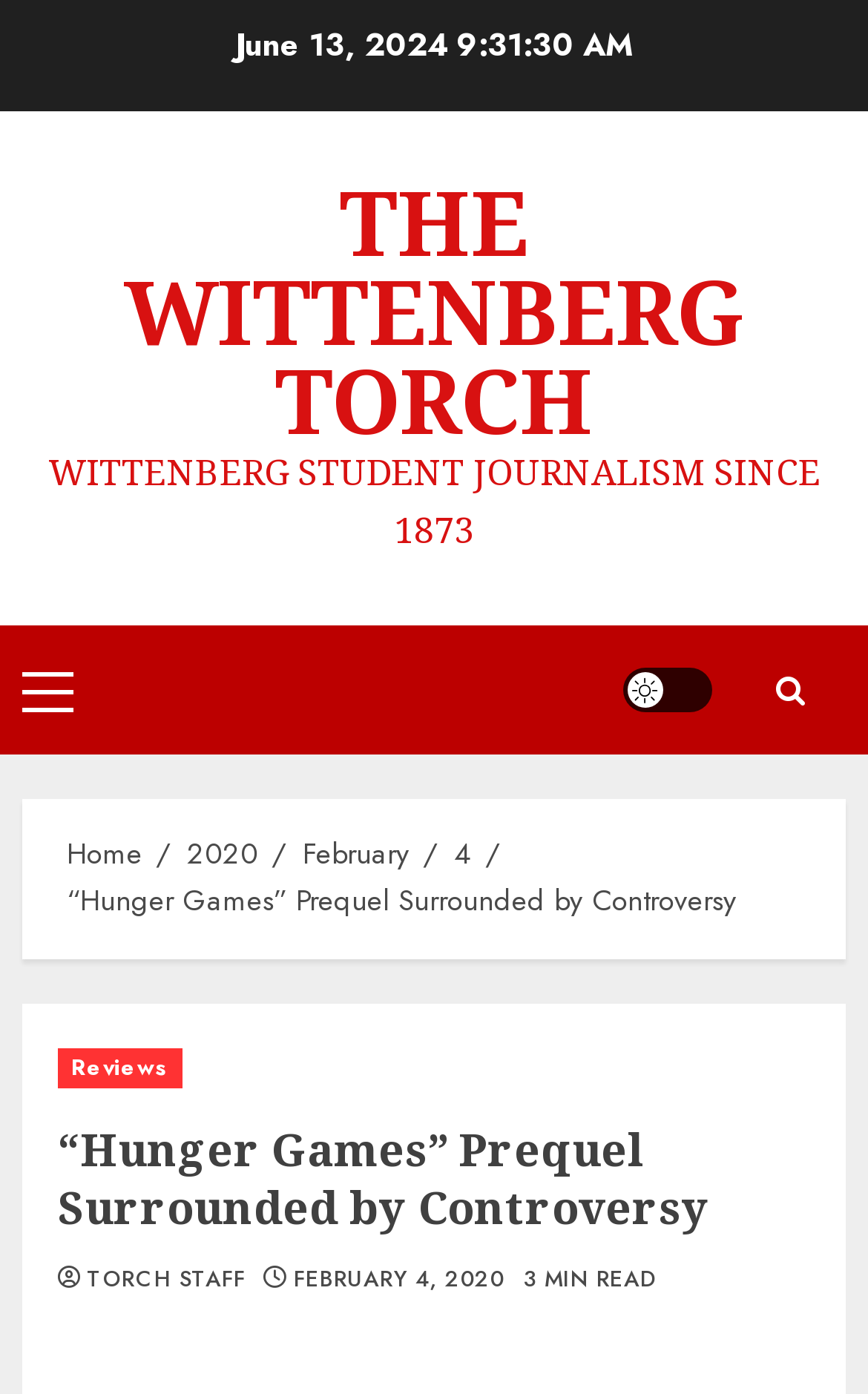Can you find the bounding box coordinates for the UI element given this description: "Torch Staff"? Provide the coordinates as four float numbers between 0 and 1: [left, top, right, bottom].

[0.1, 0.907, 0.283, 0.929]